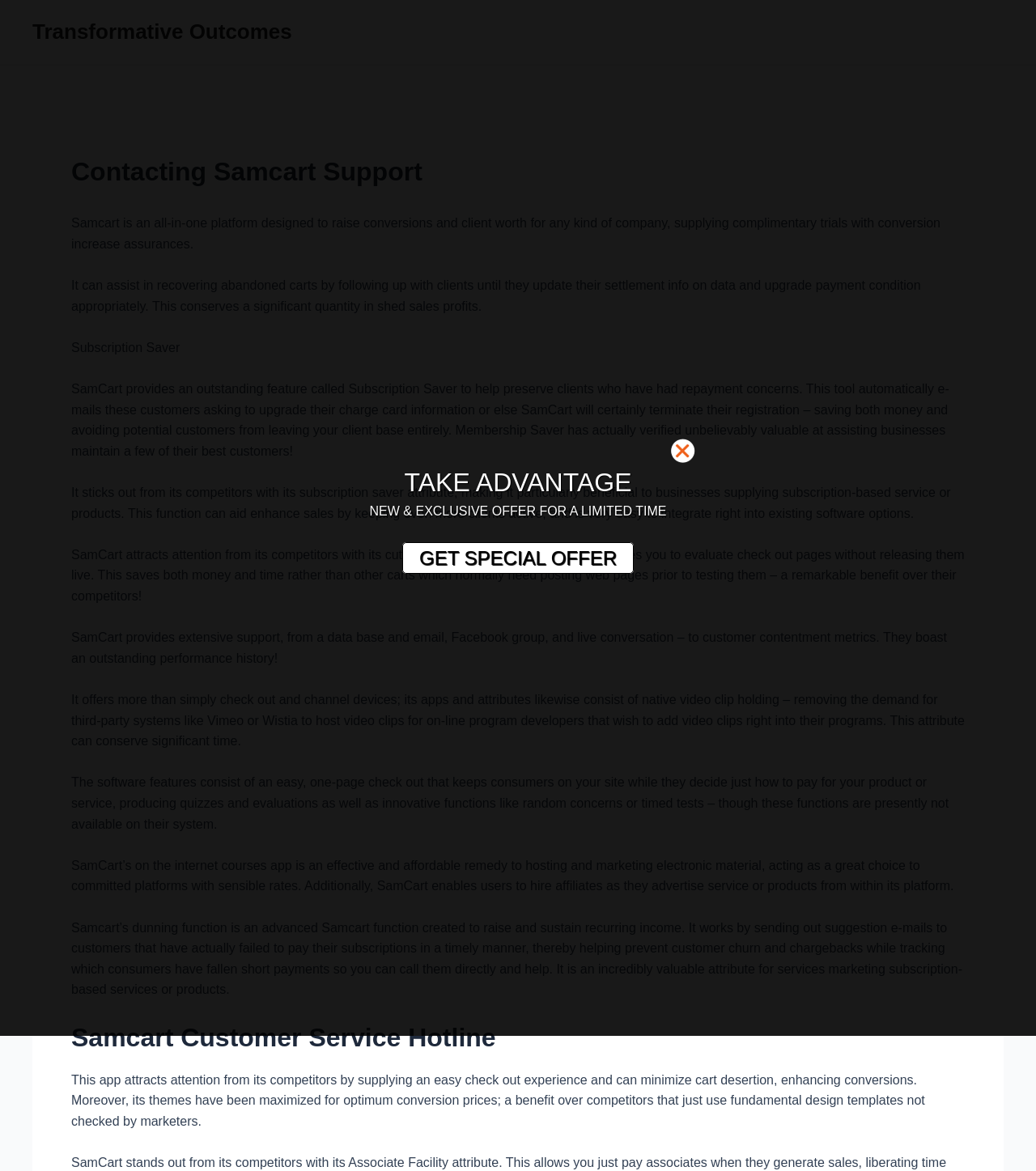Based on the provided description, "Transformative Outcomes", find the bounding box of the corresponding UI element in the screenshot.

[0.031, 0.017, 0.282, 0.038]